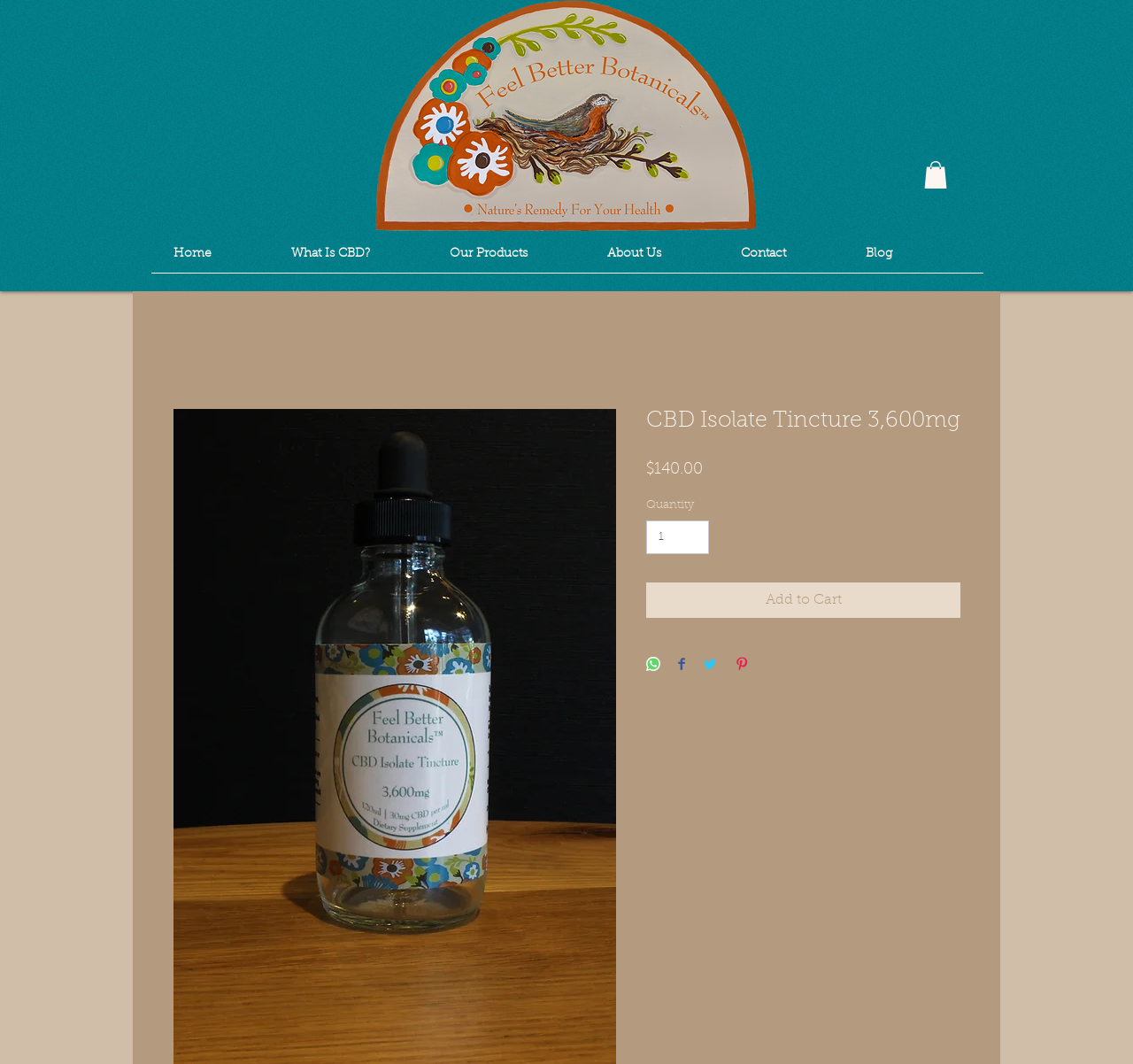Construct a thorough caption encompassing all aspects of the webpage.

This webpage is about a product called "CBD Isolate Tincture 3,600mg" from Kelsey. At the top, there is a navigation menu with links to "Home", "What Is CBD?", "Our Products", "About Us", "Contact", and "Blog". 

Below the navigation menu, there is a prominent heading displaying the product name. To the right of the heading, the product price "$140.00" is shown. Underneath the price, there are two columns of information. The left column has a label "Quantity" and a spin button to select the quantity, while the right column has a label "Price". 

Further down, there is an "Add to Cart" button, which is prominent and attention-grabbing. Below the "Add to Cart" button, there are four social media sharing buttons, each with an icon, allowing users to share the product on WhatsApp, Facebook, Twitter, and Pinterest.